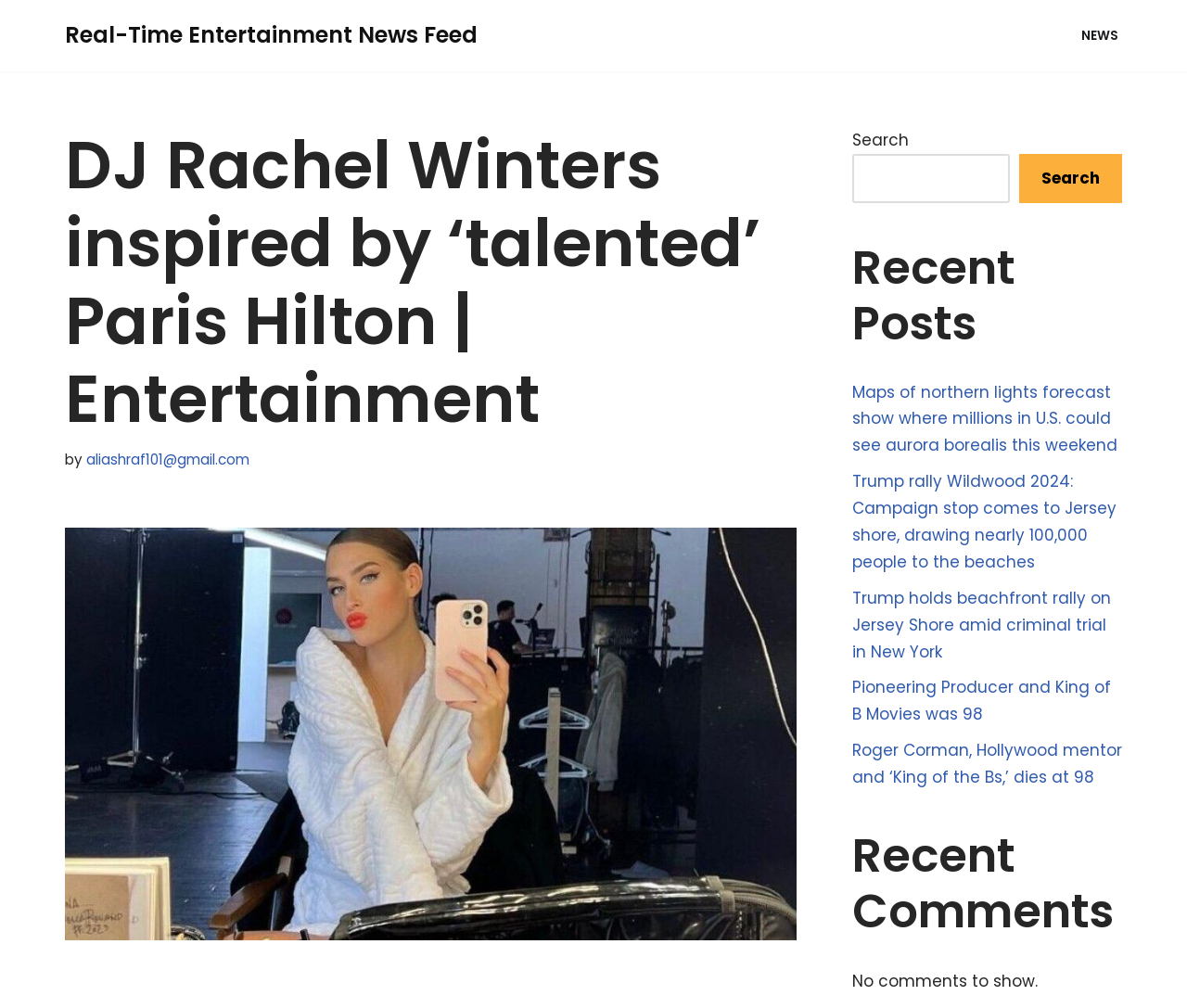Generate a comprehensive description of the contents of the webpage.

The webpage is an entertainment news feed with a focus on real-time updates. At the top left, there is a "Skip to content" link, followed by a link to the "Real-Time Entertainment News Feed" on the same line. To the right of these links, a "Primary Menu" navigation bar is located, containing a "NEWS" link.

Below the navigation bar, a prominent heading reads "DJ Rachel Winters inspired by ‘talented’ Paris Hilton | Entertainment". Underneath this heading, there is a link to an email address "aliashraf101@gmail.com".

On the right side of the page, a complementary section contains a search bar with a "Search" button, a "Recent Posts" heading, and a list of five news article links. The news articles have titles such as "Maps of northern lights forecast show where millions in U.S. could see aurora borealis this weekend", "Trump rally Wildwood 2024: Campaign stop comes to Jersey shore, drawing nearly 100,000 people to the beaches", and "Roger Corman, Hollywood mentor and ‘King of the Bs,’ dies at 98".

Further down, a "Recent Comments" heading is displayed, but it appears that there are no comments to show, as indicated by a static text stating "No comments to show."